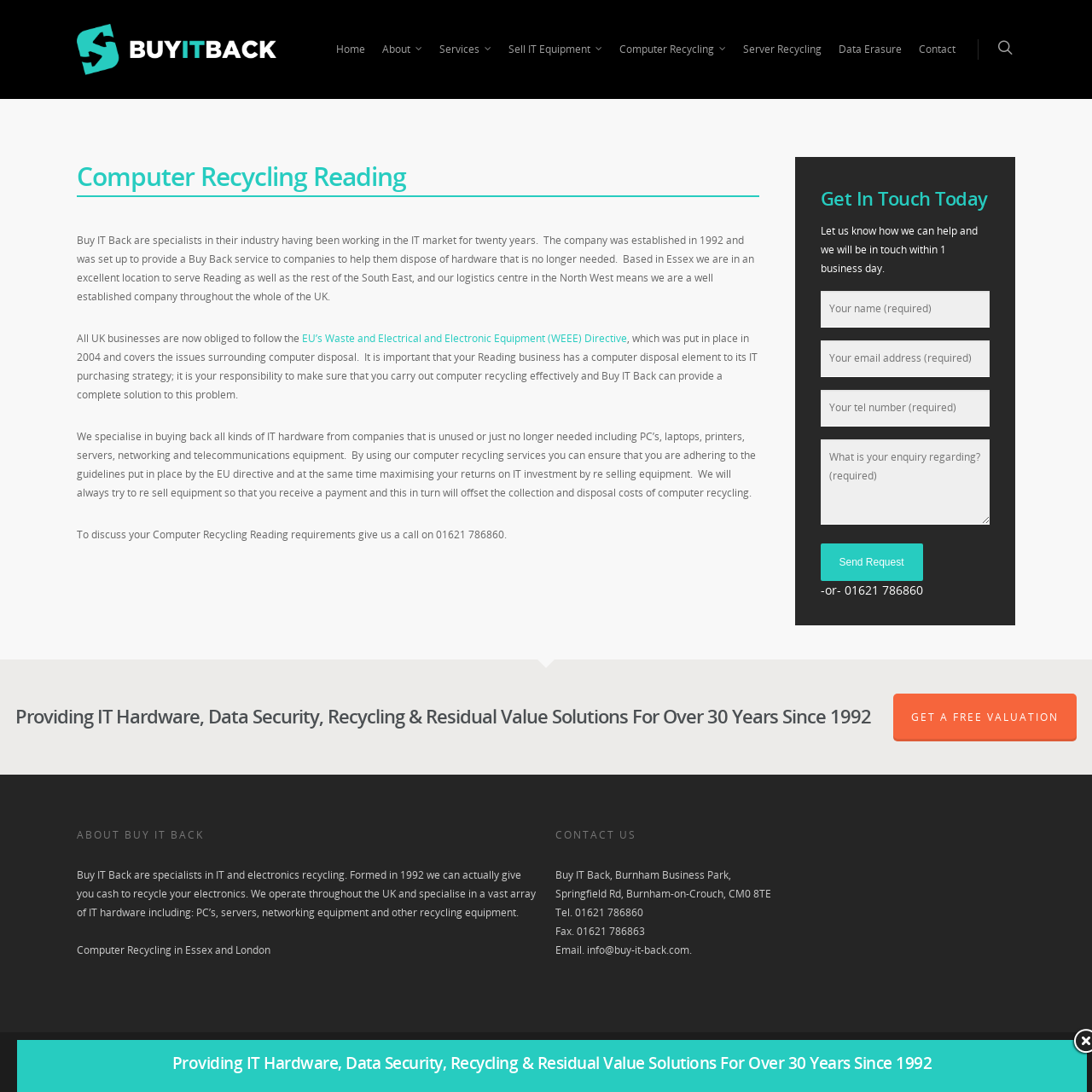Find the bounding box coordinates for the element described here: "Anime Sweet".

None